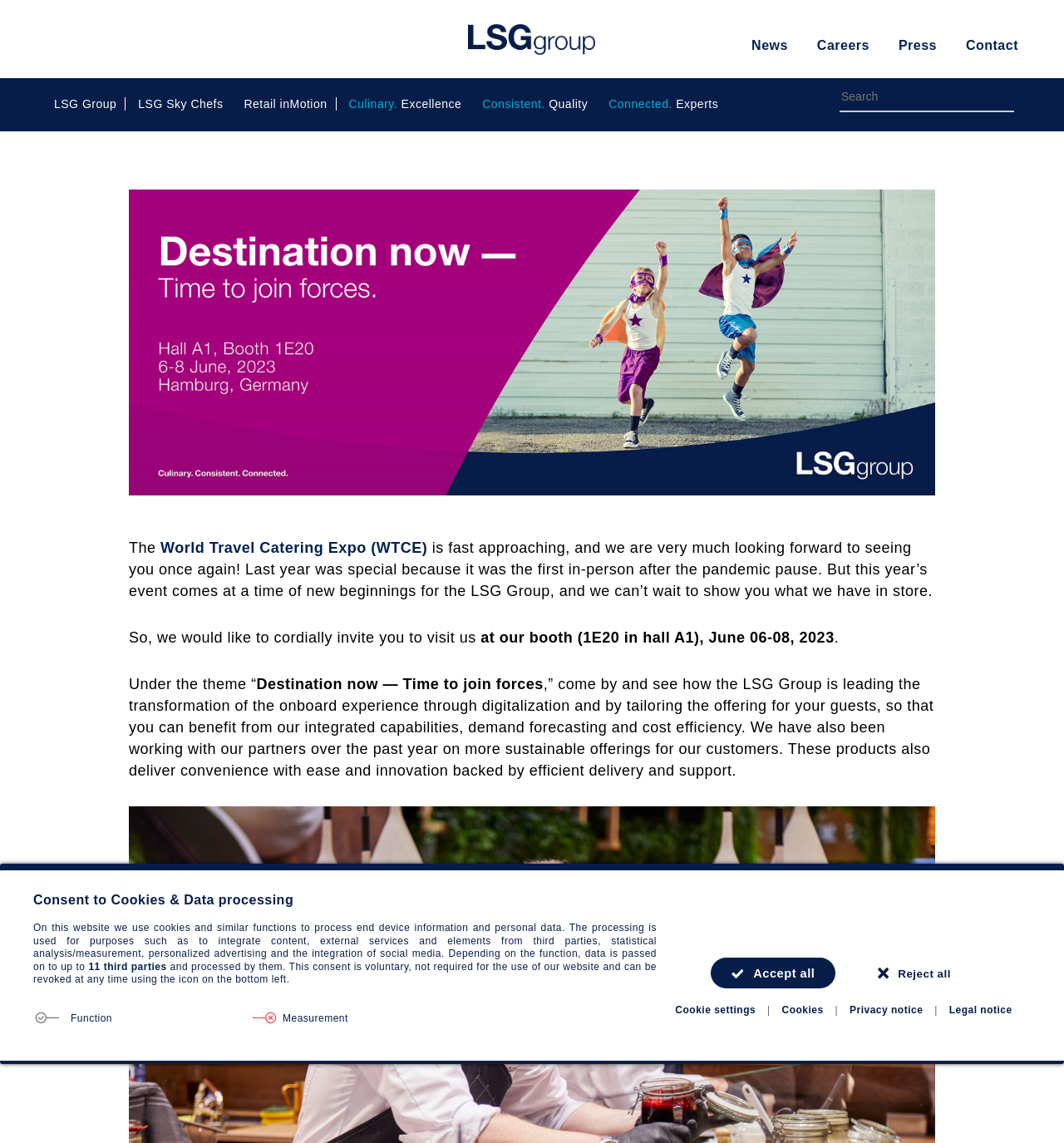Identify the bounding box for the UI element described as: "Resources". The coordinates should be four float numbers between 0 and 1, i.e., [left, top, right, bottom].

None